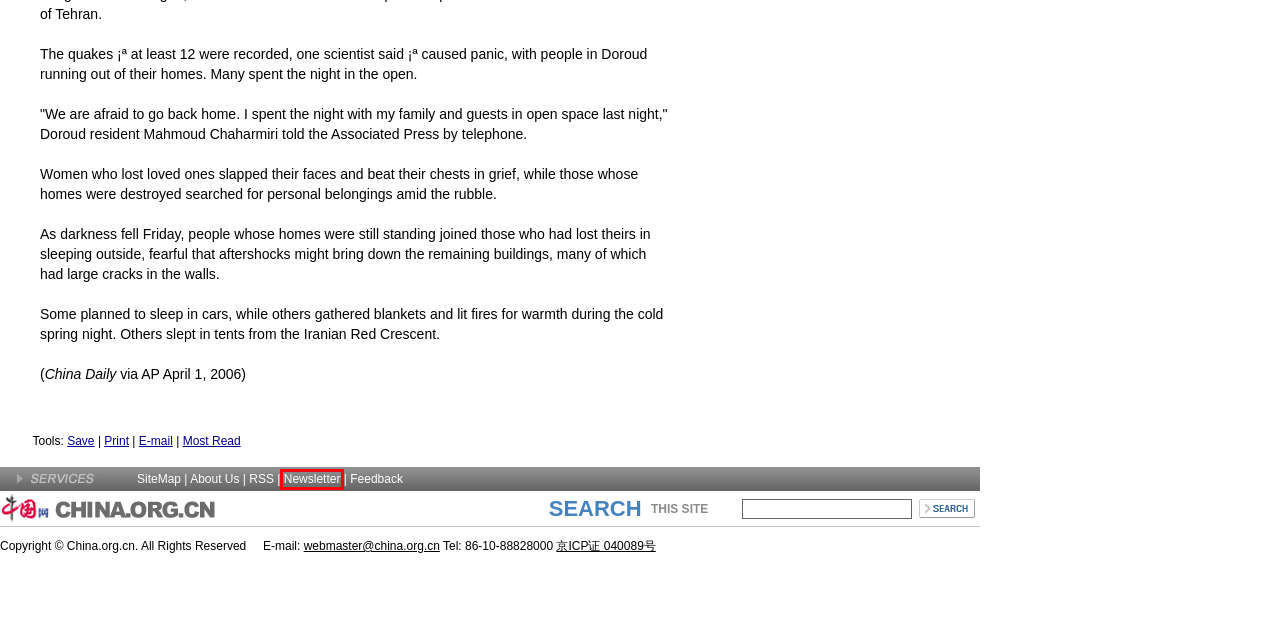Please examine the screenshot provided, which contains a red bounding box around a UI element. Select the webpage description that most accurately describes the new page displayed after clicking the highlighted element. Here are the candidates:
A. Chinatown_china.org.cn
B. 中國網--網上中國
C. Living in china_china.org.cn
D. Education_china.org.cn
E. 중국망 한글판
F. Environment.china.org.cn -- Ecological Updates and Cutting Edge Environmental Features
G. China.org.cn > Free Registration
H. china.org.cn - International

G